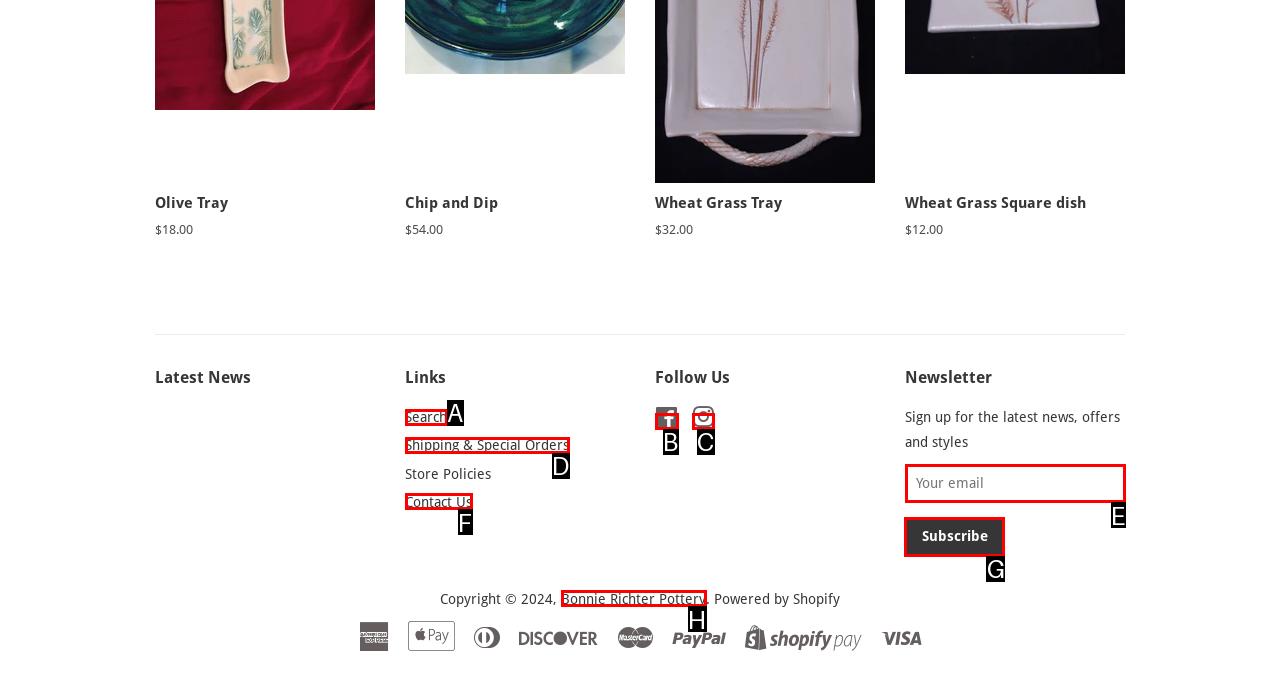Select the letter of the UI element you need to click to complete this task: View STAAH MAX V2 user guide.

None